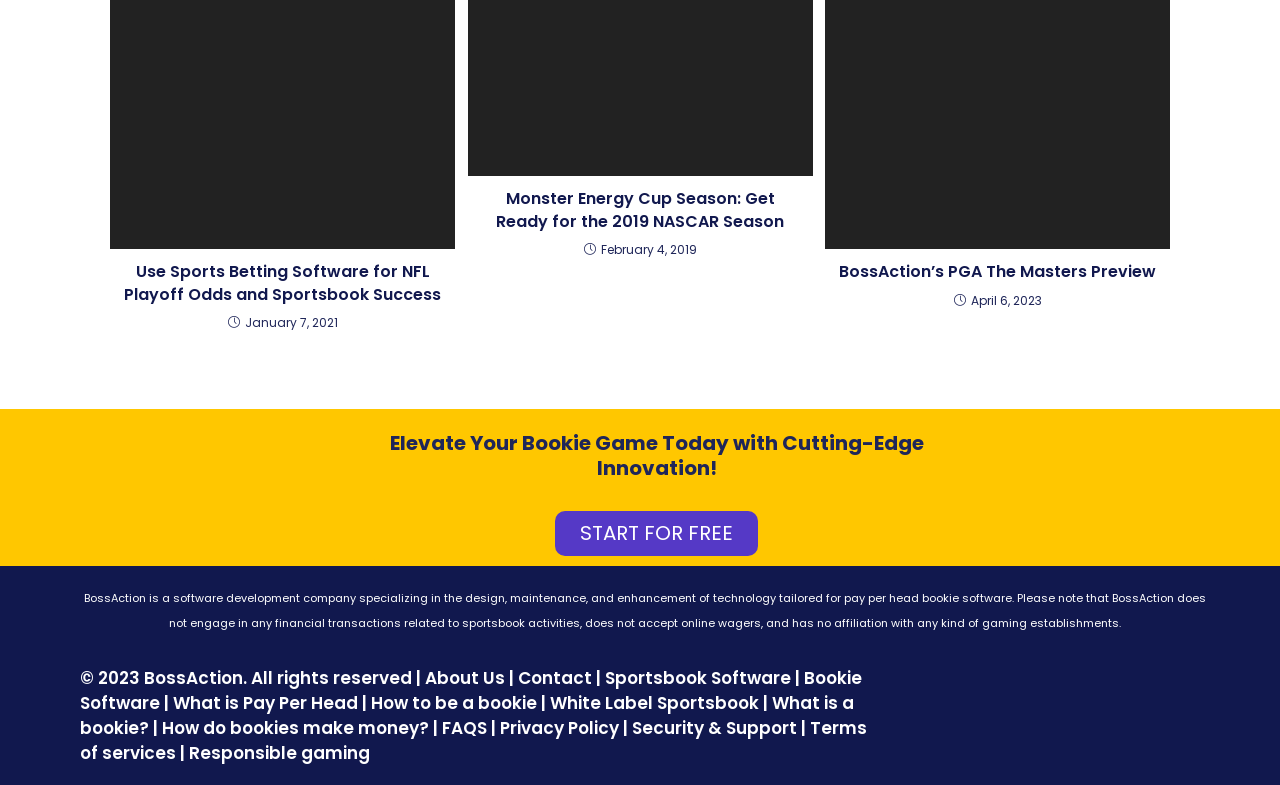Use a single word or phrase to answer the question: What is the company's stance on financial transactions?

Does not engage